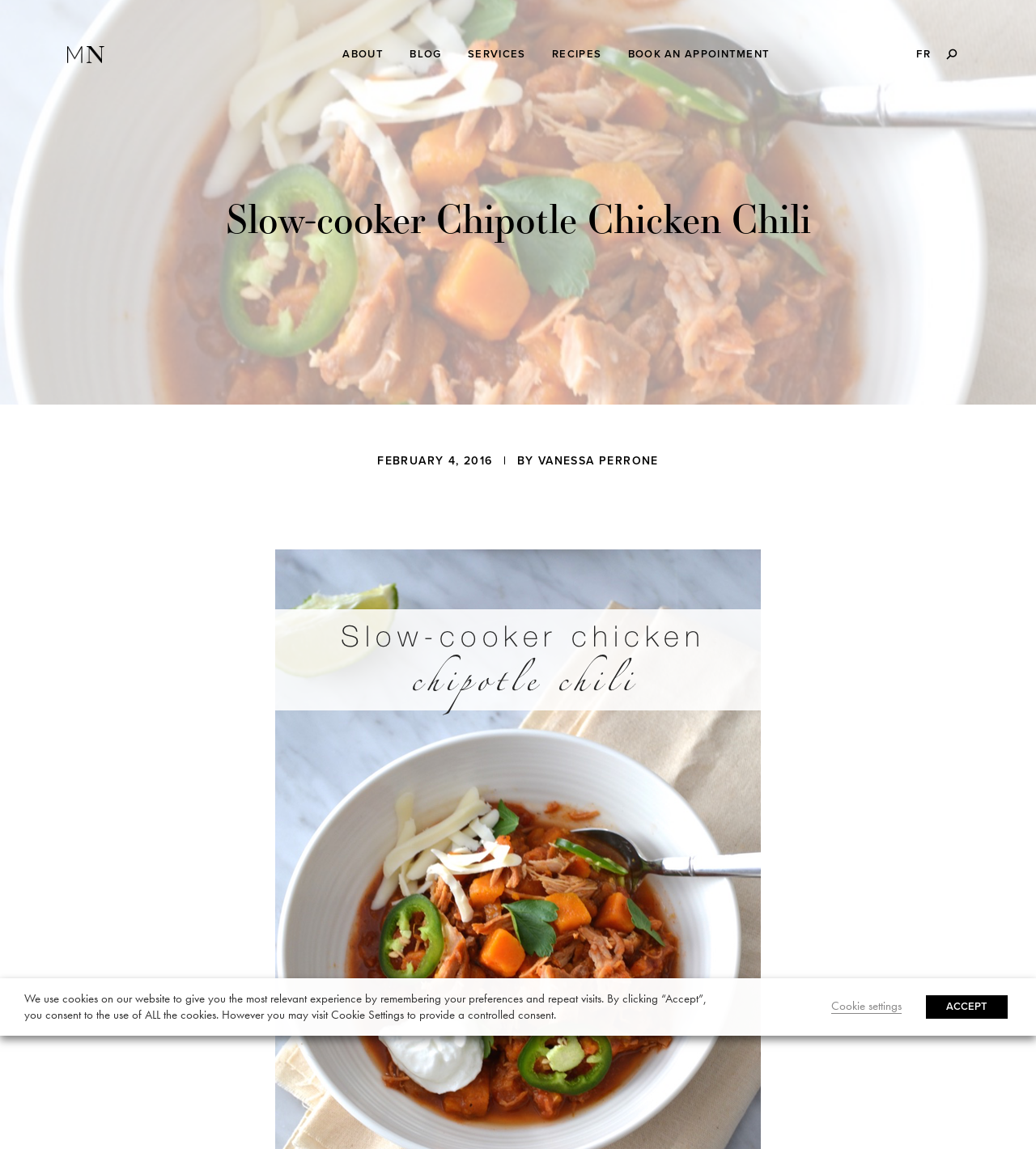Locate the bounding box coordinates of the clickable region to complete the following instruction: "read about the author."

[0.519, 0.395, 0.636, 0.407]